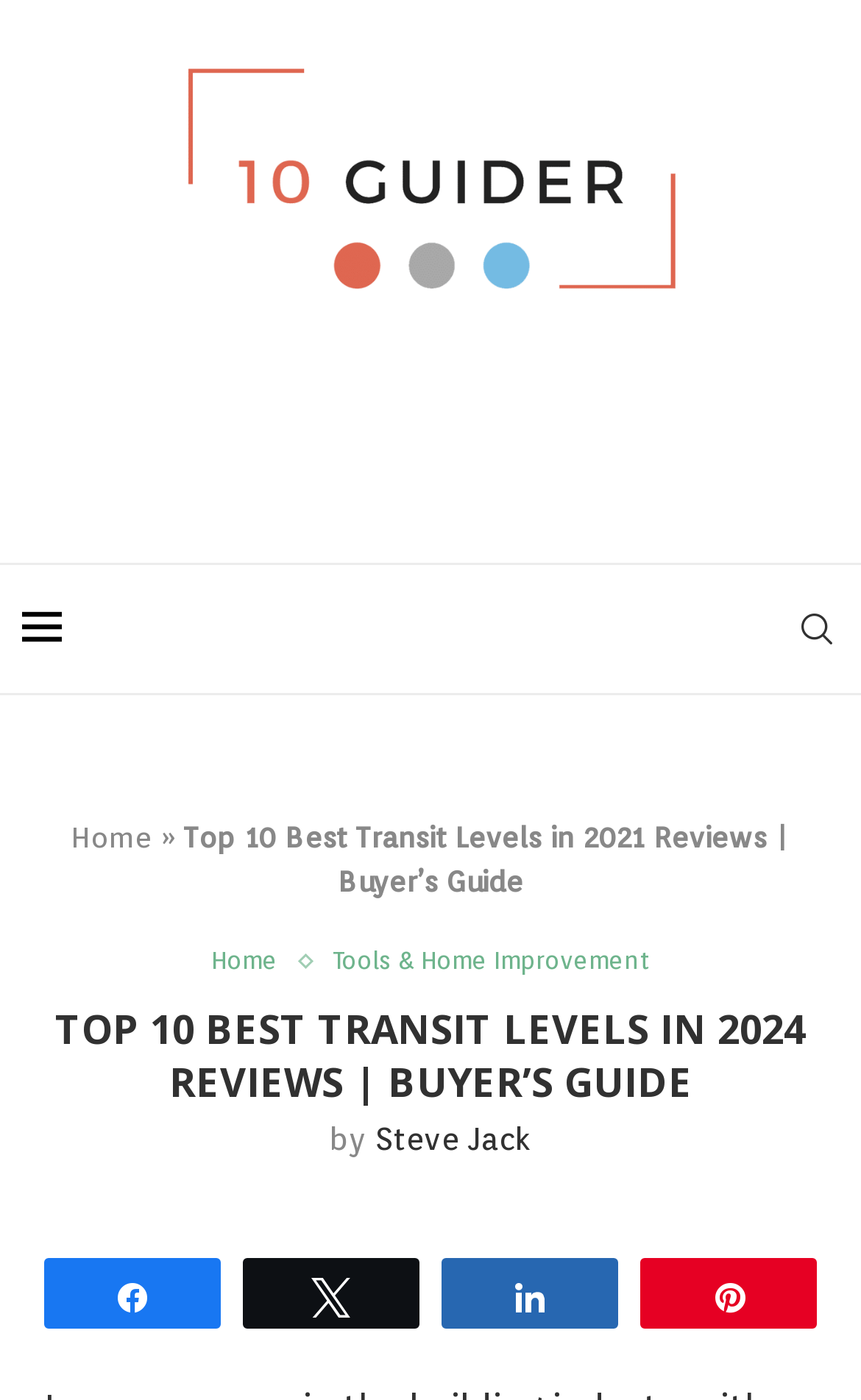Identify the headline of the webpage and generate its text content.

TOP 10 BEST TRANSIT LEVELS IN 2024 REVIEWS | BUYER’S GUIDE